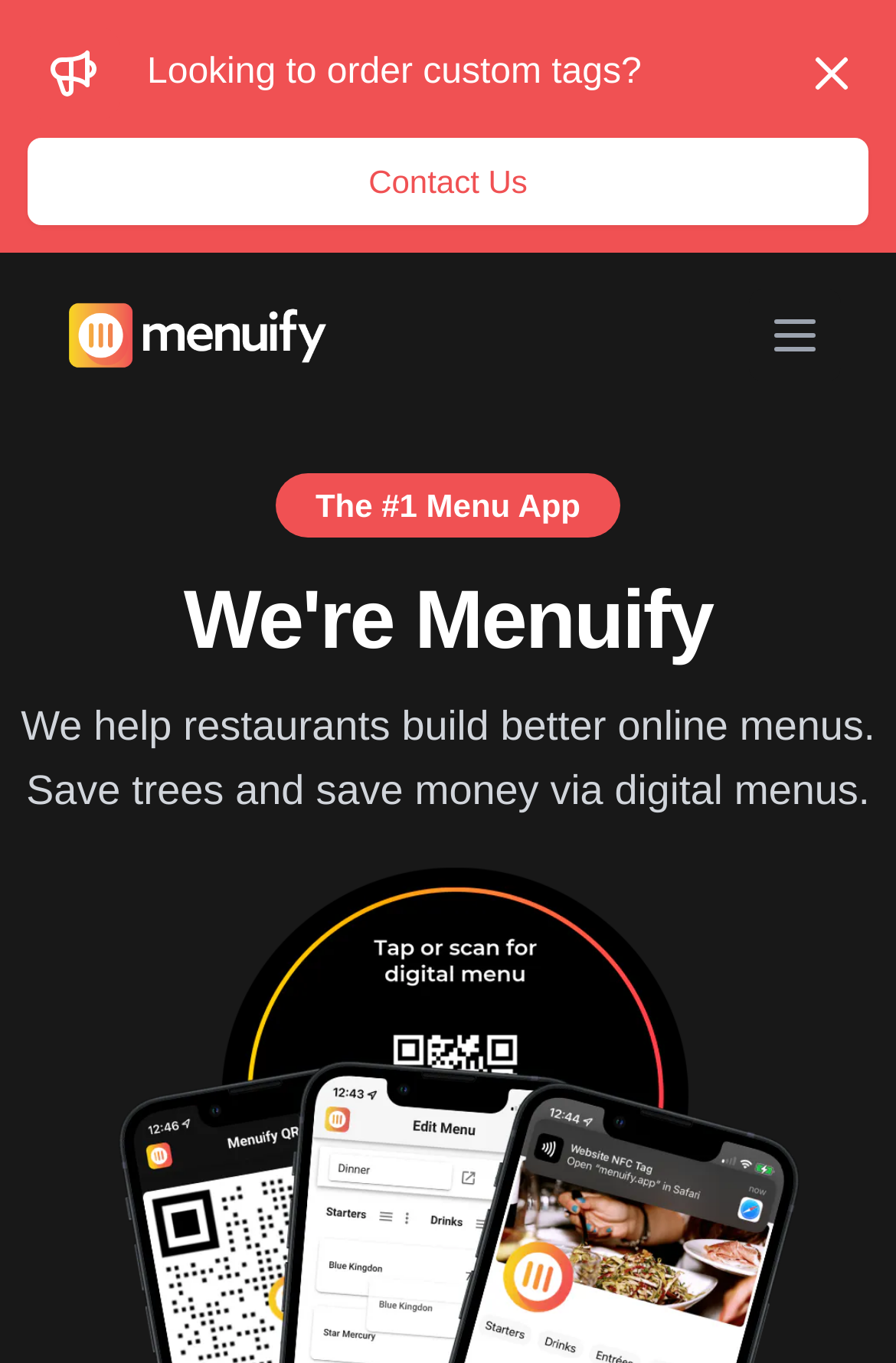Respond to the following question with a brief word or phrase:
What is the name of the logo on the webpage?

Menuify Logo